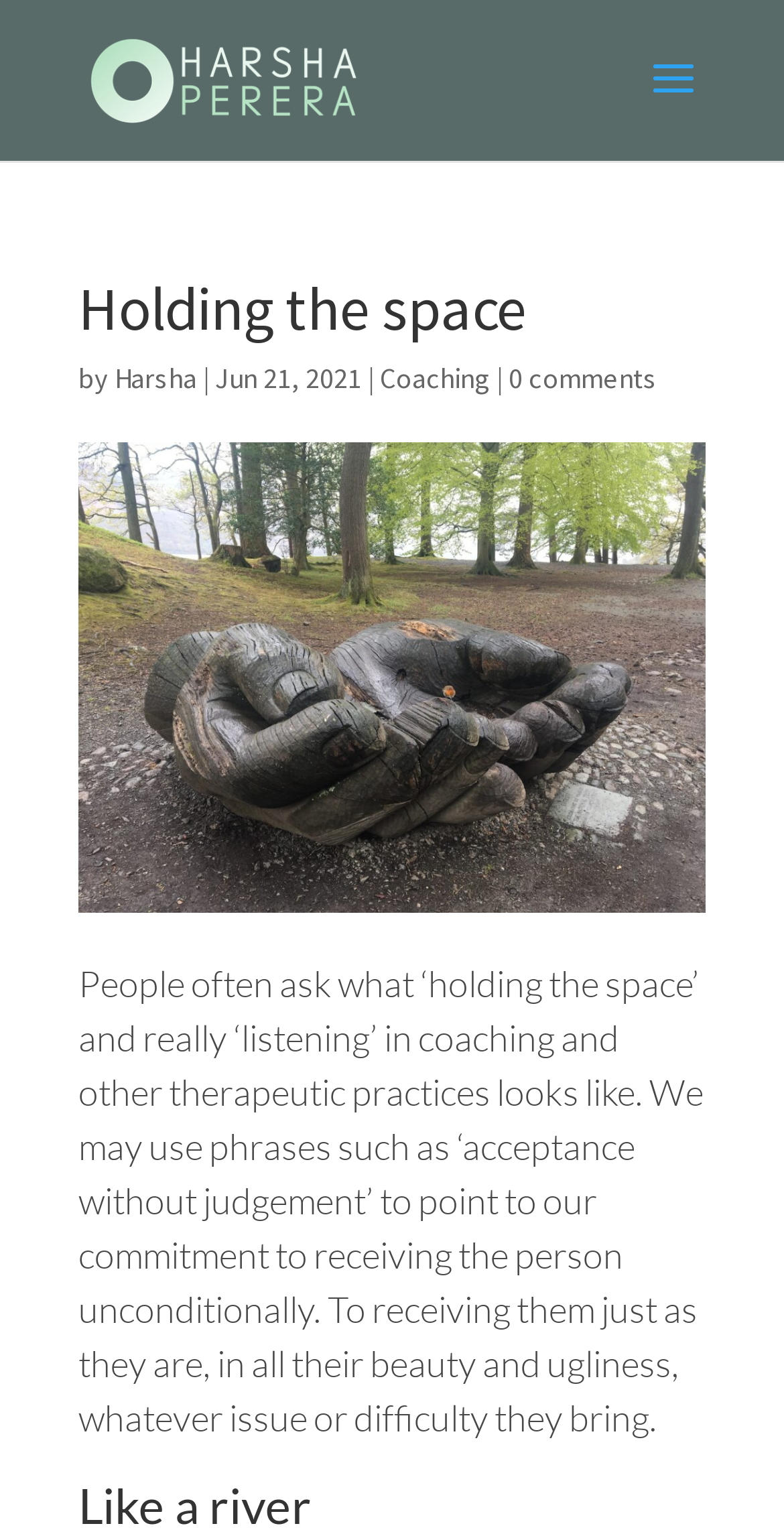Answer briefly with one word or phrase:
What is the name of the coaching service mentioned?

Executive and Life Coaching London